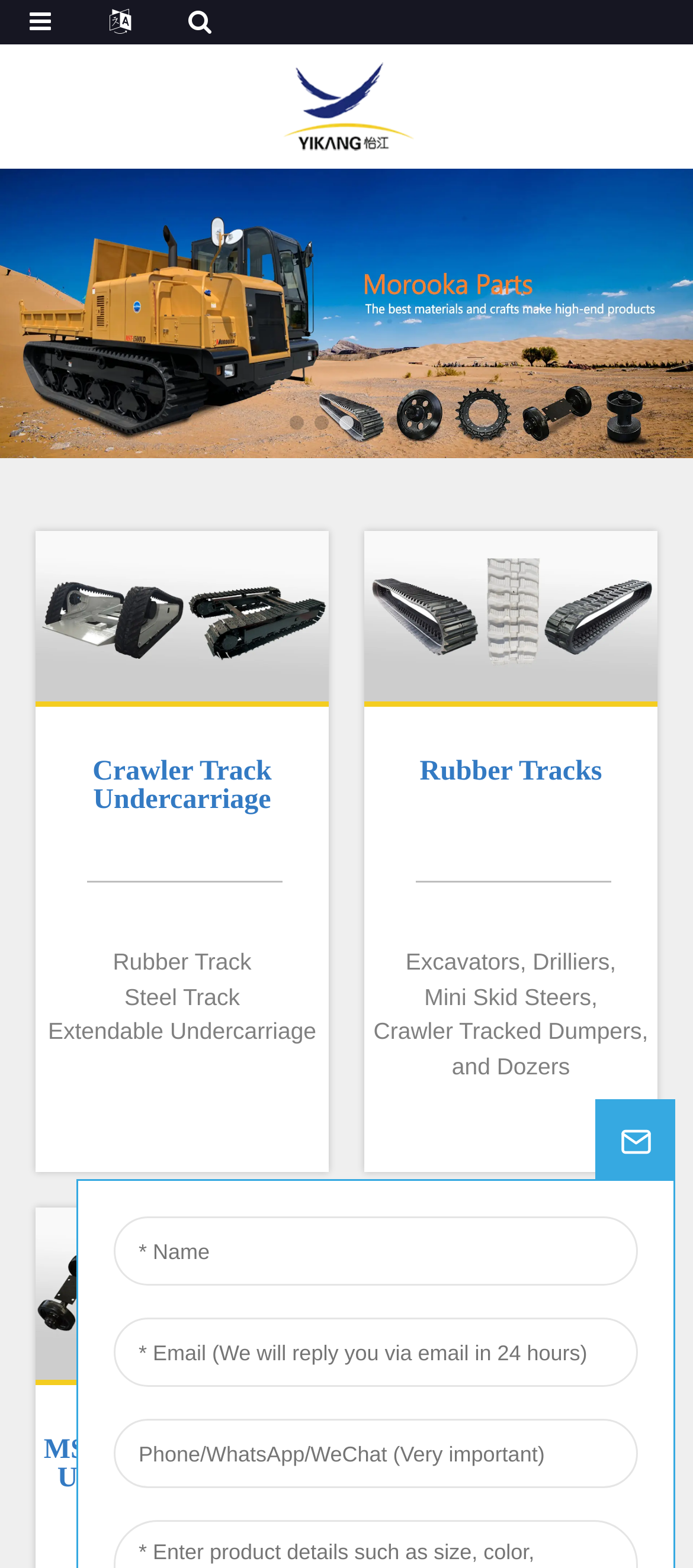What is the company name of the website?
Could you give a comprehensive explanation in response to this question?

The company name can be found in the logo link at the top of the webpage, which is 'logo' and has a bounding box of [0.404, 0.057, 0.596, 0.076]. The image description is also 'logo', indicating that it is the company logo.